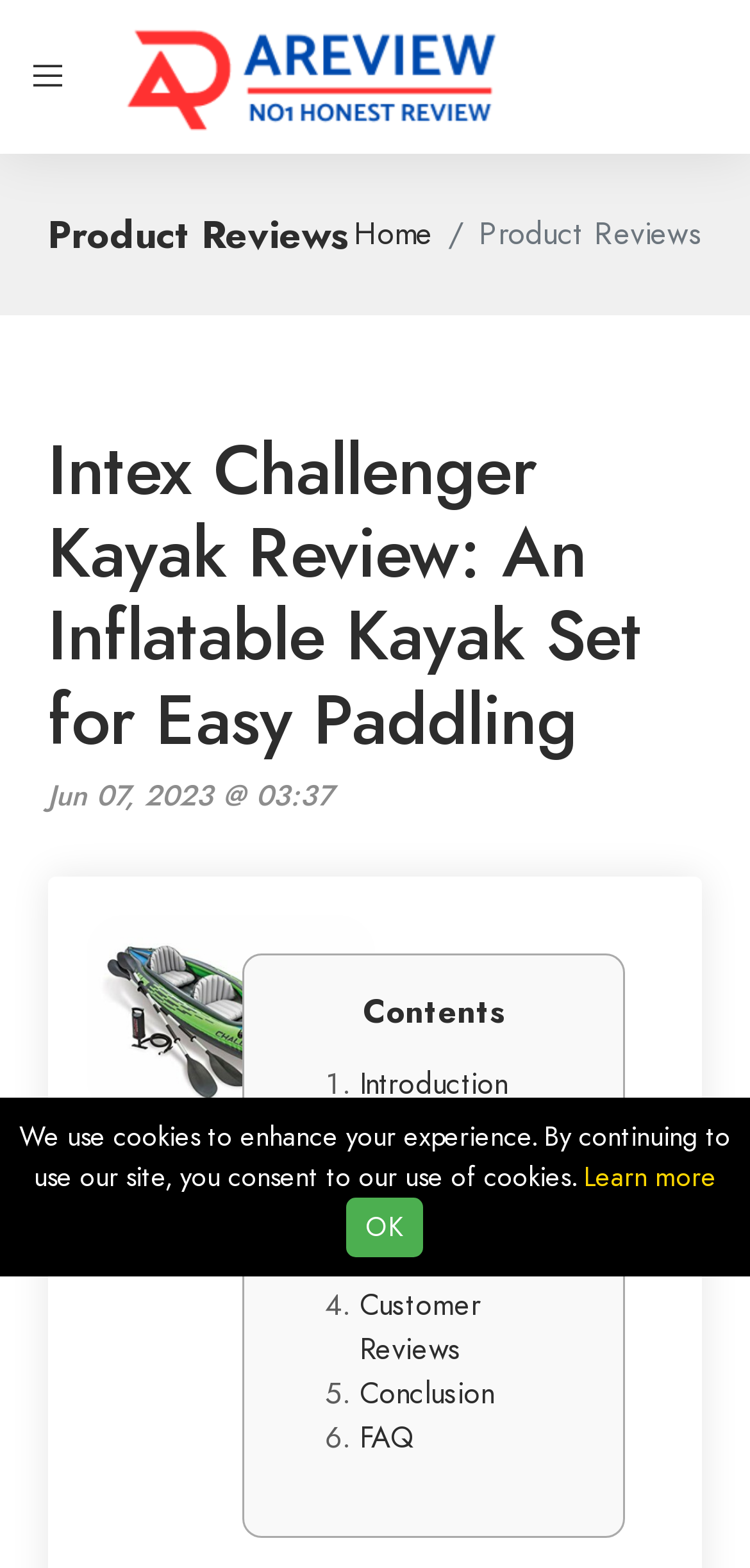What is the purpose of the 'OK' button?
Provide a well-explained and detailed answer to the question.

The 'OK' button is located near the text 'We use cookies to enhance your experience. By continuing to use our site, you consent to our use of cookies.' and the link 'Learn more', which suggests that the purpose of the 'OK' button is to accept the use of cookies on the website.